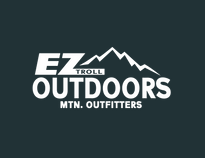With reference to the screenshot, provide a detailed response to the question below:
What is the background color of the logo?

The logo is set against a rich, dark background, which enhances its visibility and impact, making it a suitable representation for an outdoor brand committed to quality and exploration.